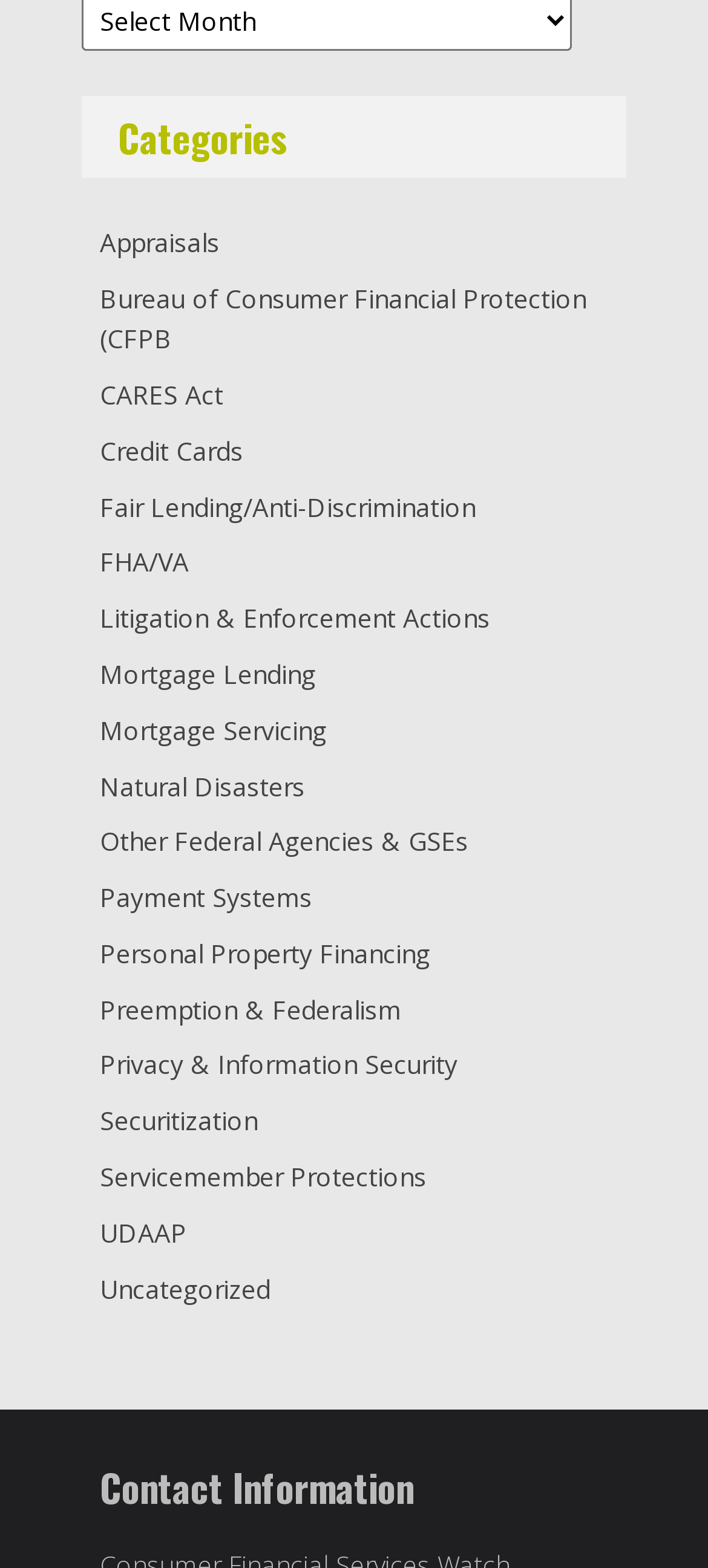Can you find the bounding box coordinates for the element that needs to be clicked to execute this instruction: "Explore UDAAP"? The coordinates should be given as four float numbers between 0 and 1, i.e., [left, top, right, bottom].

[0.141, 0.775, 0.264, 0.797]